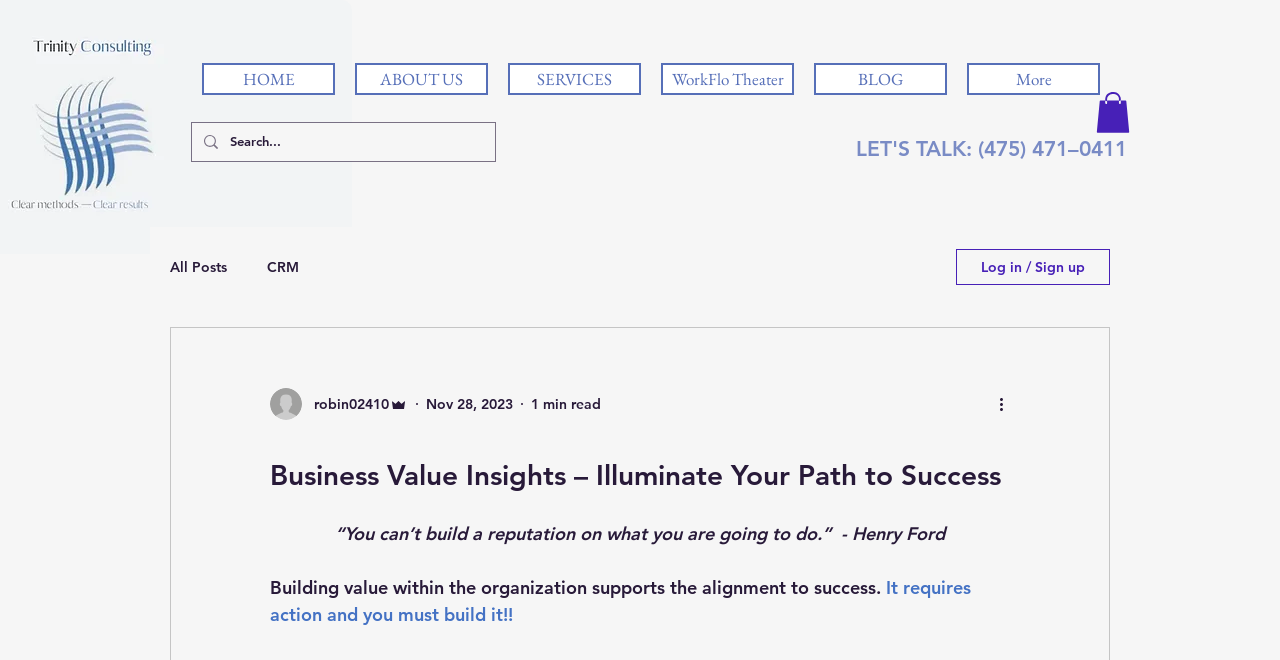Using the webpage screenshot and the element description Log in / Sign up, determine the bounding box coordinates. Specify the coordinates in the format (top-left x, top-left y, bottom-right x, bottom-right y) with values ranging from 0 to 1.

[0.747, 0.377, 0.867, 0.432]